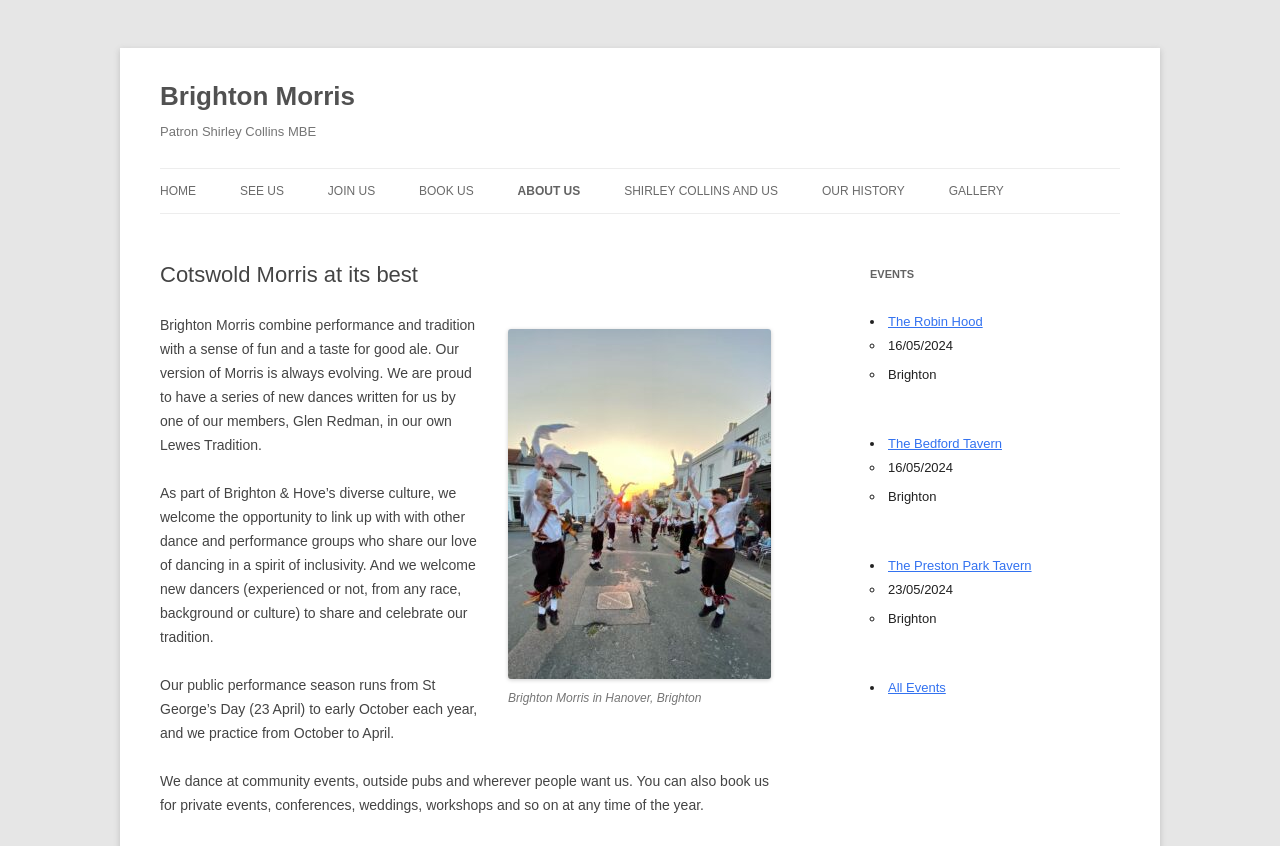What is the purpose of Brighton Morris?
Based on the image, provide a one-word or brief-phrase response.

Performance and tradition